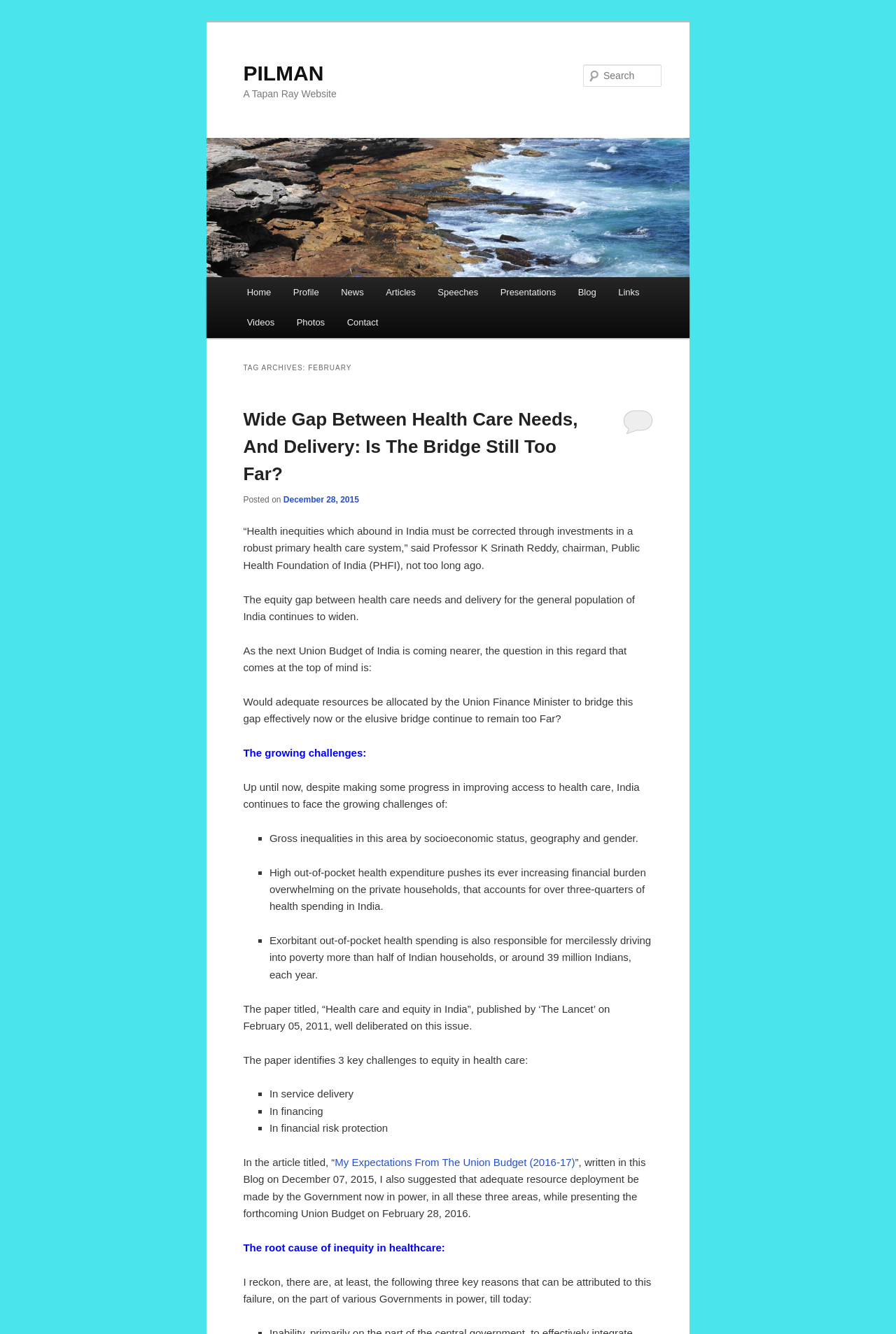Who is the chairman of Public Health Foundation of India?
Please respond to the question with as much detail as possible.

The chairman of Public Health Foundation of India is mentioned in the article as Professor K Srinath Reddy, who is quoted as saying that health inequities in India must be corrected through investments in a robust primary health care system.